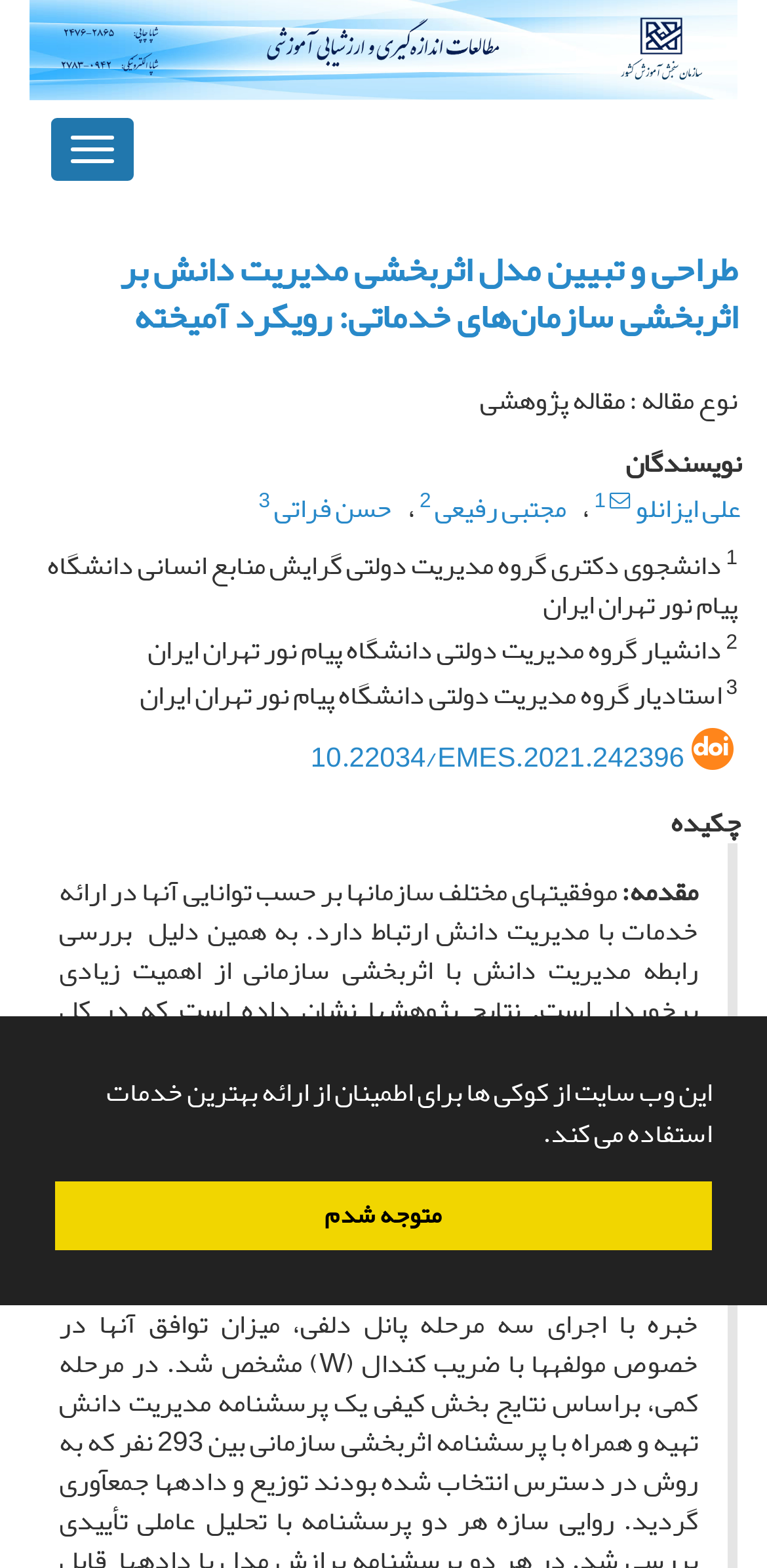Locate the UI element described as follows: "Toggle navigation". Return the bounding box coordinates as four float numbers between 0 and 1 in the order [left, top, right, bottom].

[0.064, 0.074, 0.177, 0.117]